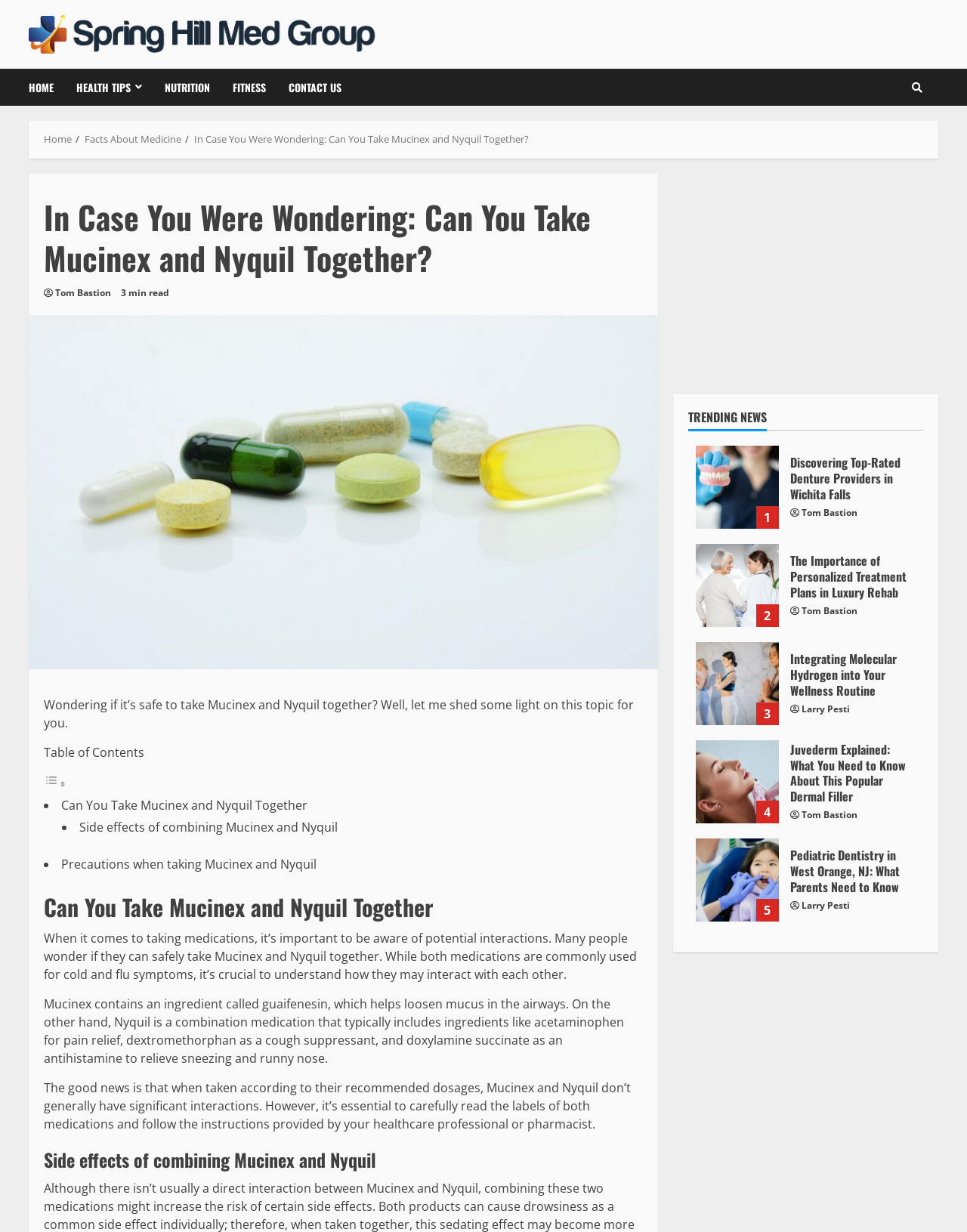Identify the bounding box for the described UI element. Provide the coordinates in (top-left x, top-left y, bottom-right x, bottom-right y) format with values ranging from 0 to 1: alt="Spring Hill Med Group"

[0.03, 0.02, 0.398, 0.034]